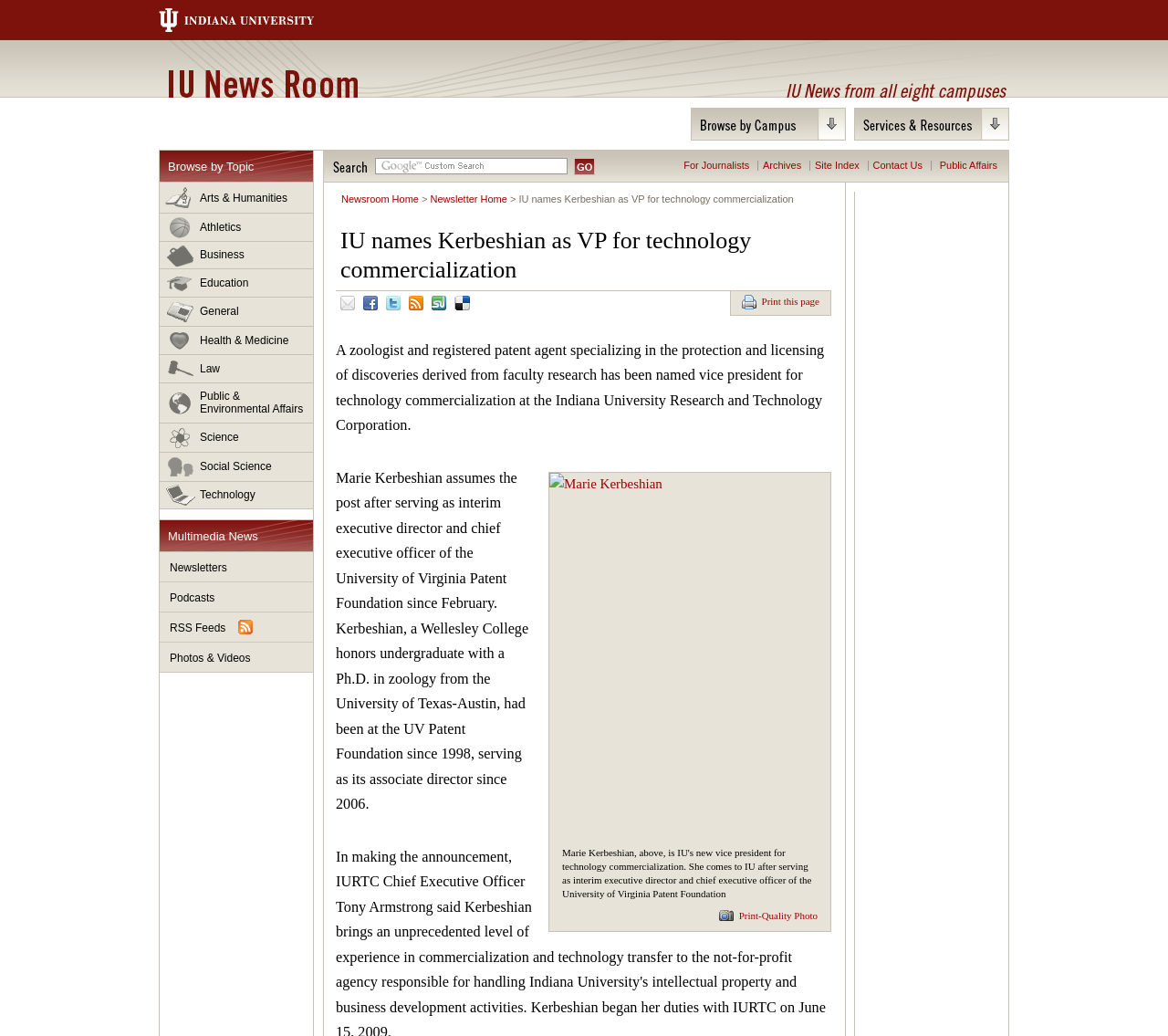Identify the bounding box coordinates of the element that should be clicked to fulfill this task: "Contact us". The coordinates should be provided as four float numbers between 0 and 1, i.e., [left, top, right, bottom].

[0.747, 0.154, 0.79, 0.165]